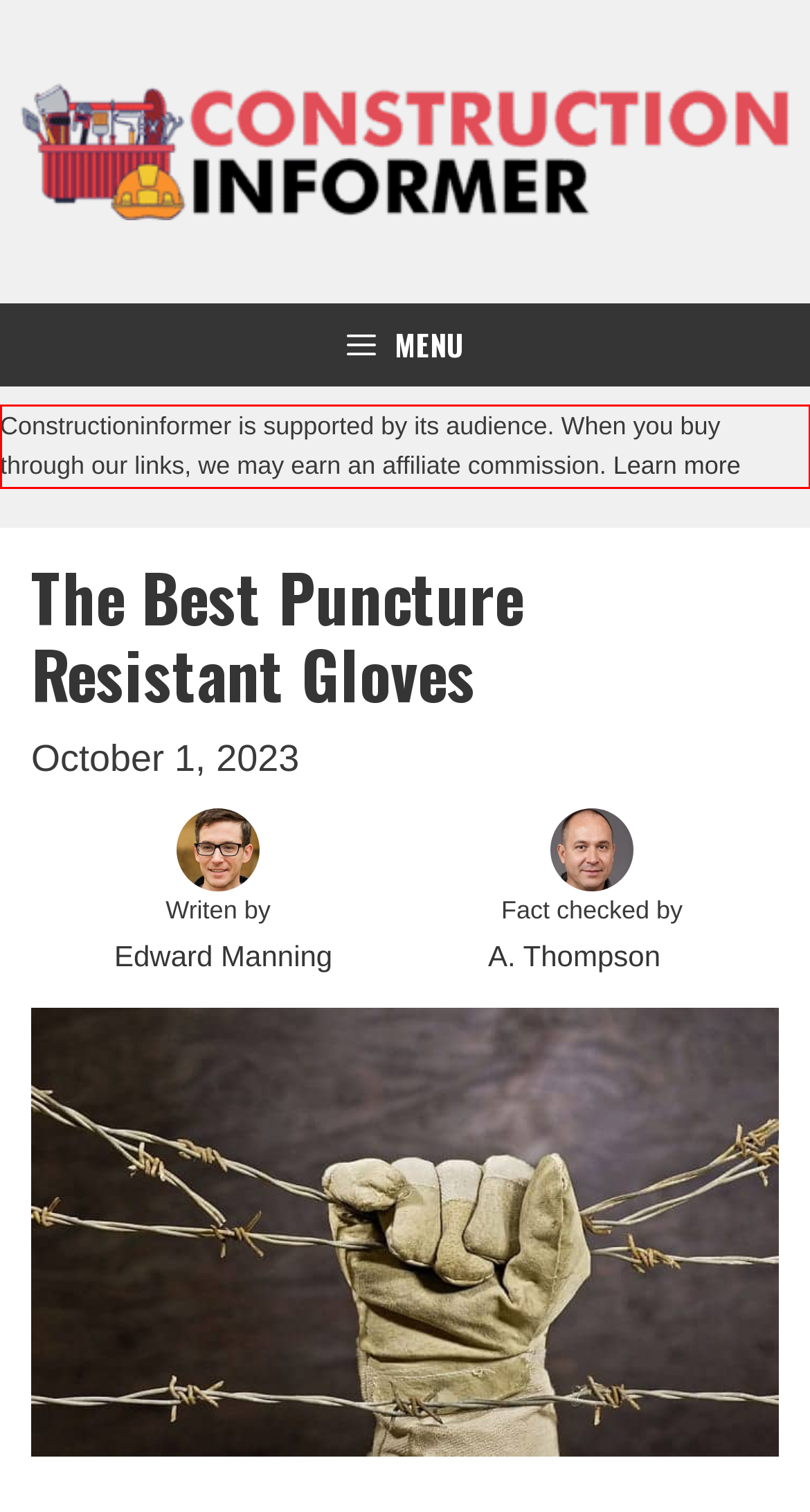The screenshot you have been given contains a UI element surrounded by a red rectangle. Use OCR to read and extract the text inside this red rectangle.

Constructioninformer is supported by its audience. When you buy through our links, we may earn an affiliate commission. Learn more